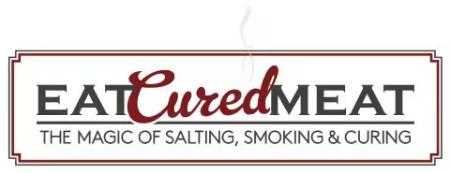Use the details in the image to answer the question thoroughly: 
What does the wispy smoke effect evoke?

The question asks about the effect of the wispy smoke above the text. The caption states that the wispy smoke effect adds an inviting touch, evoking the sensory experiences associated with cured meats and traditional methods.